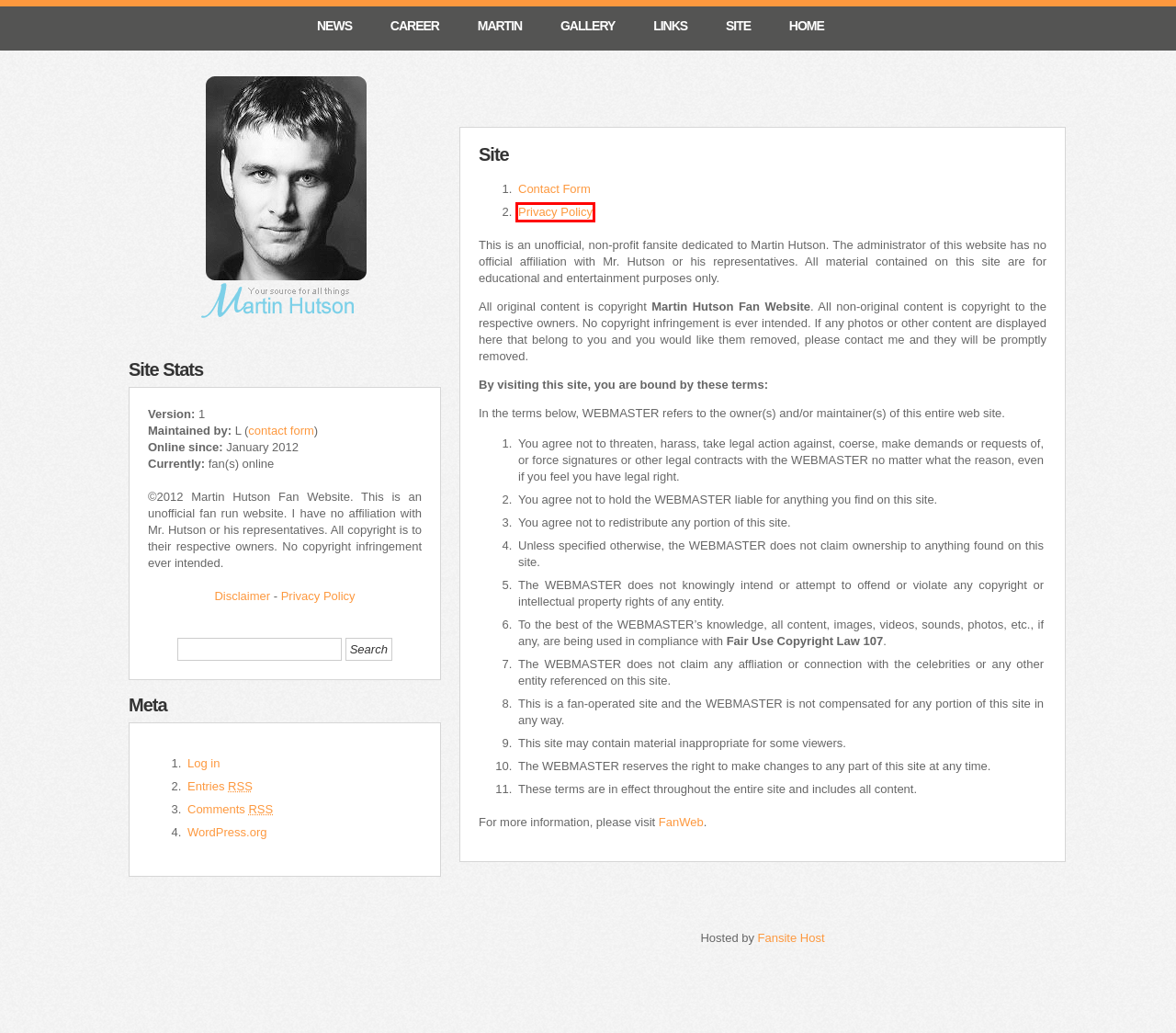You are given a webpage screenshot where a red bounding box highlights an element. Determine the most fitting webpage description for the new page that loads after clicking the element within the red bounding box. Here are the candidates:
A. Martin Hutson Tribe   » Contact Form
B. Martin Hutson Tribe   » Martin
C. Martin Hutson Tribe   » Privacy Policy
D. Martin Hutson Tribe   » Career
E. Fansite Host – The most dependable Fan Host online!
F. Martin Hutson Tribe   » Links
G. Blog Tool, Publishing Platform, and CMS – WordPress.org
H. Comments for Martin Hutson Tribe

C